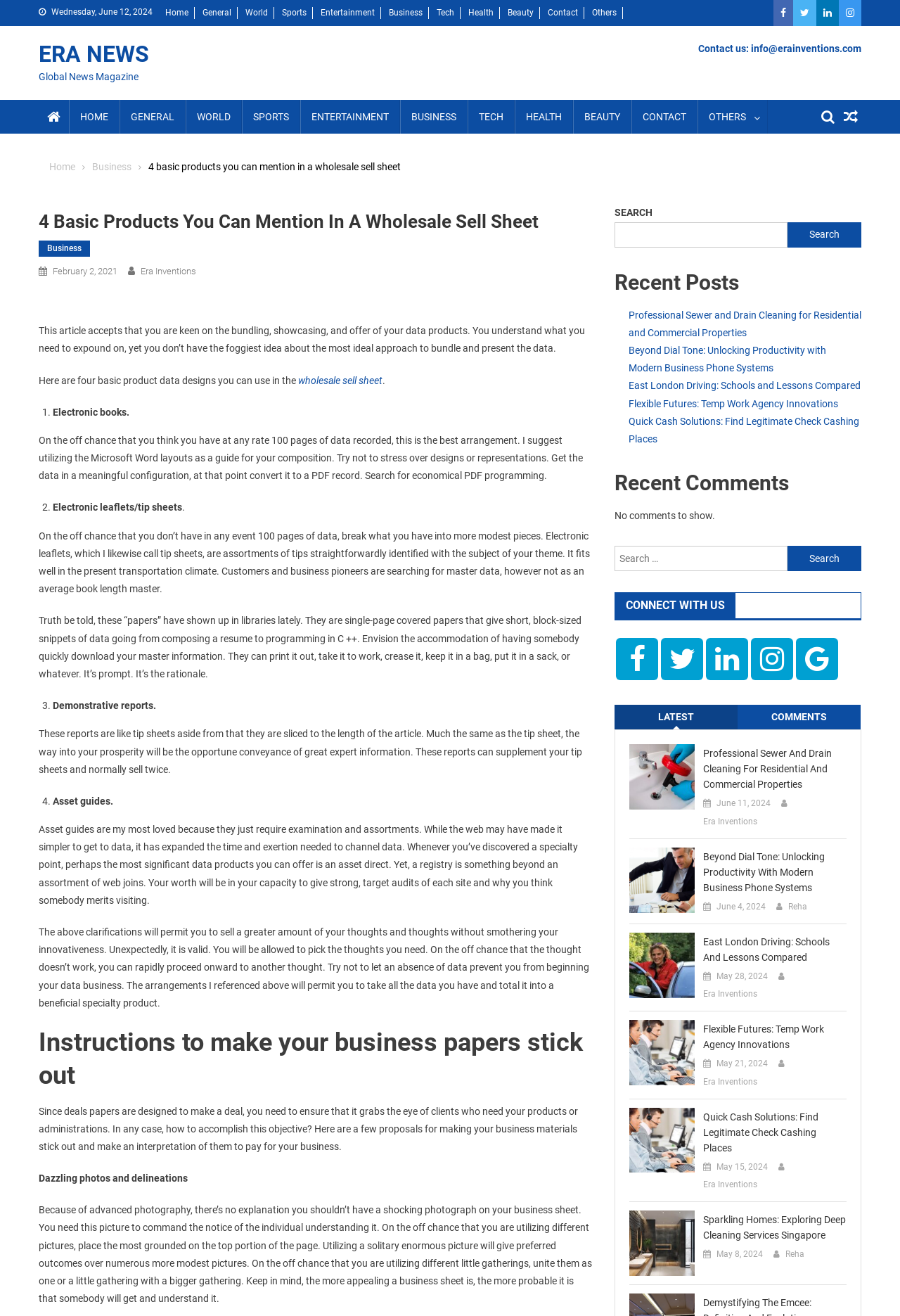Look at the image and answer the question in detail:
What is the benefit of using electronic leaflets/tip sheets?

According to the article, electronic leaflets/tip sheets are a good option for presenting data products because they fit well in the present transportation climate. This means that they are easily accessible and can be quickly downloaded, making them a convenient option for customers who want to access information on the go.